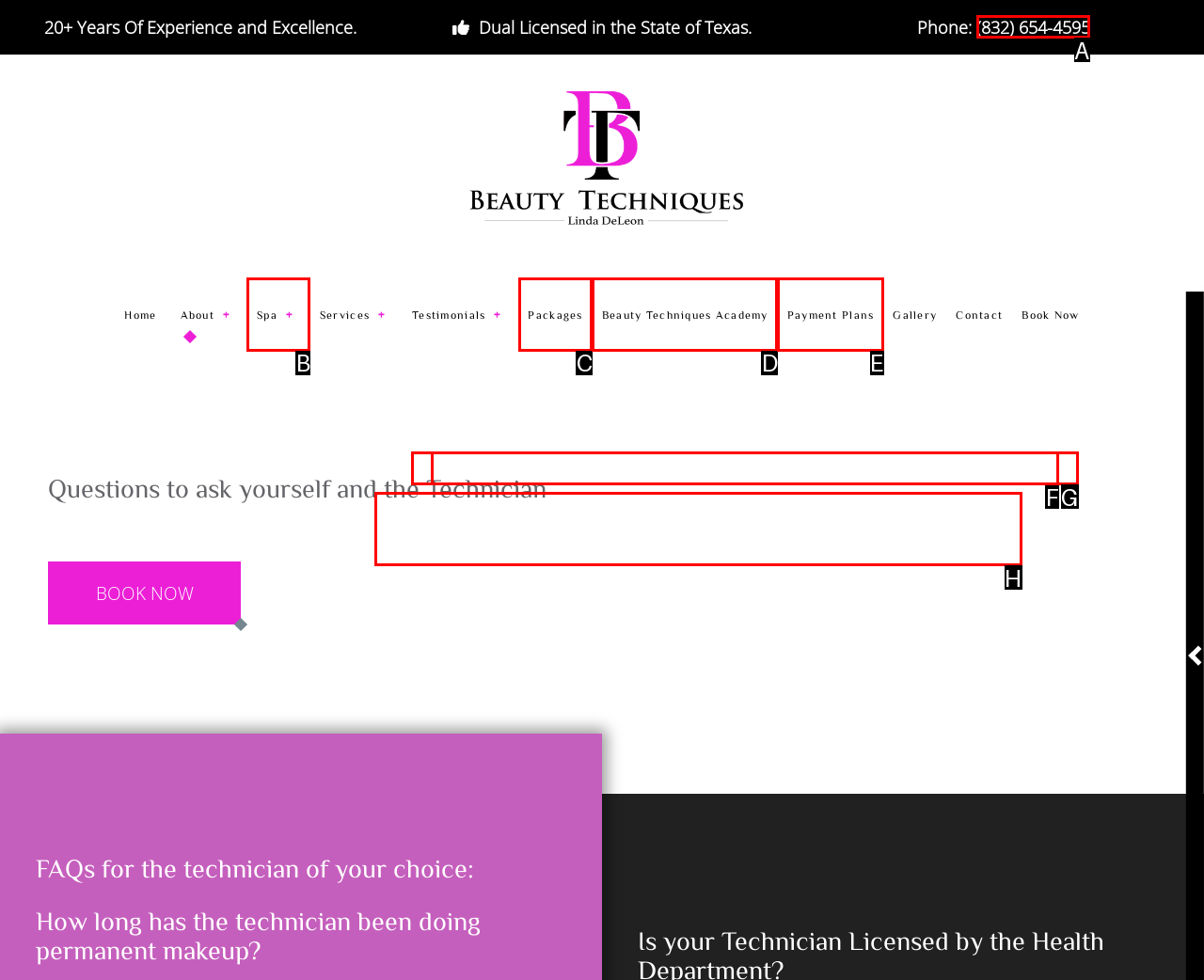Find the correct option to complete this instruction: Leave a comment. Reply with the corresponding letter.

None